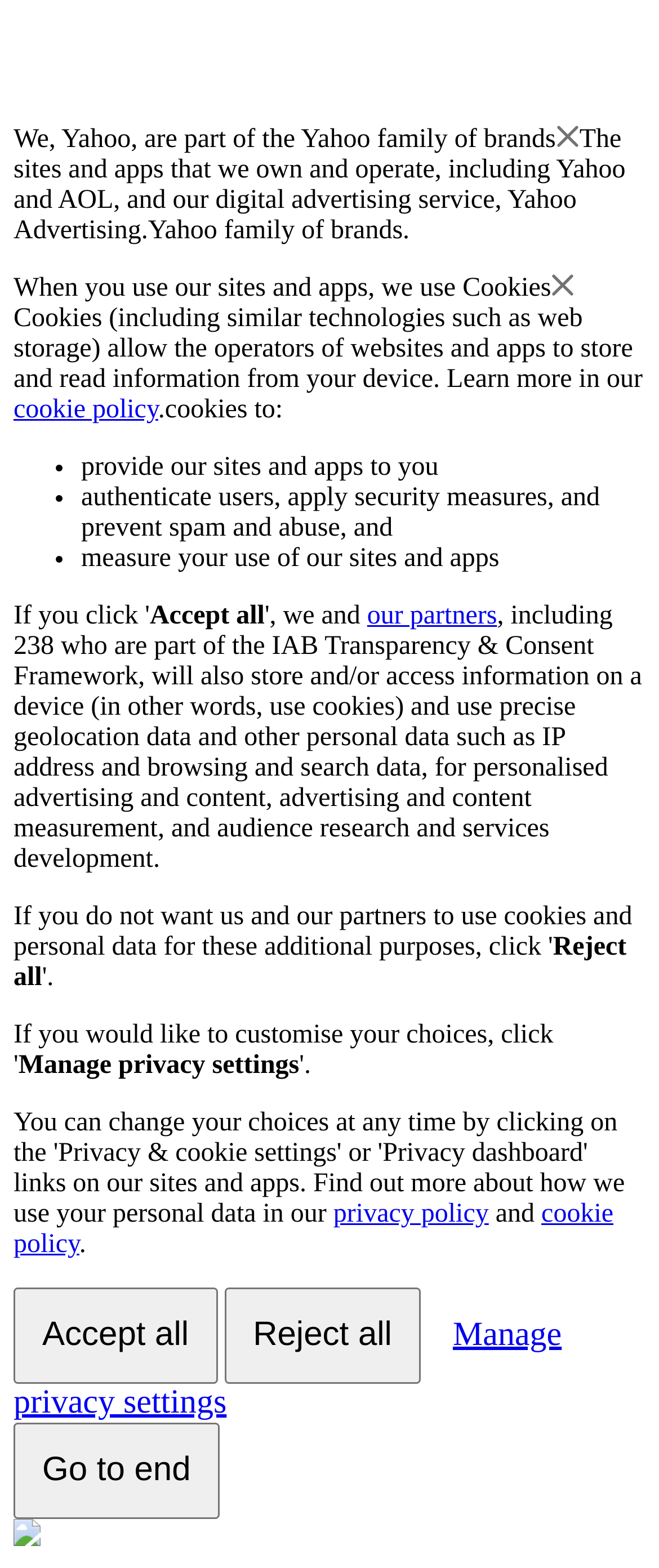Create an in-depth description of the webpage, covering main sections.

This webpage appears to be a privacy policy or consent page for Yahoo. At the top, there is a brief introduction stating that Yahoo is part of the Yahoo family of brands. Below this, there is a section explaining how Yahoo uses cookies and other technologies to store and read information from devices. This section includes a link to the cookie policy.

The page then lists the purposes of using cookies, including providing sites and apps, authenticating users, applying security measures, and measuring site and app usage. Each purpose is marked with a bullet point.

Following this, there are three buttons: "Accept all", "Reject all", and "Manage privacy settings". The "Accept all" button is located near the top right corner of the page, while the "Reject all" button is positioned below it. The "Manage privacy settings" button is located at the bottom left corner of the page.

Additionally, there is a section that mentions Yahoo's partners, including those part of the IAB Transparency & Consent Framework, and how they will store and access information on devices for personalized advertising and content.

At the bottom of the page, there are links to the privacy policy and cookie policy, as well as a "Go to end" button. Finally, there is a small image at the very bottom of the page.